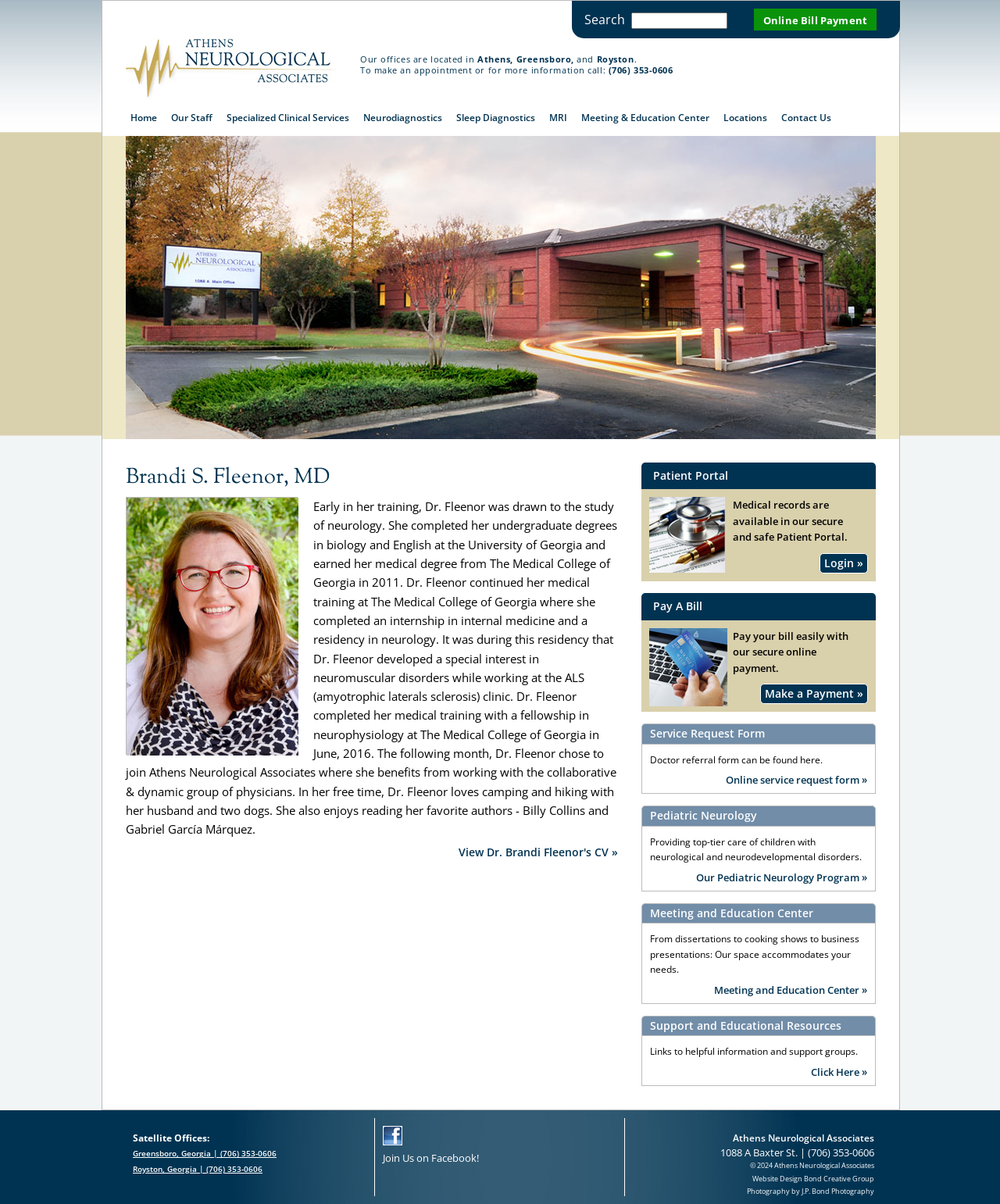Could you provide the bounding box coordinates for the portion of the screen to click to complete this instruction: "Search"?

[0.584, 0.009, 0.625, 0.023]